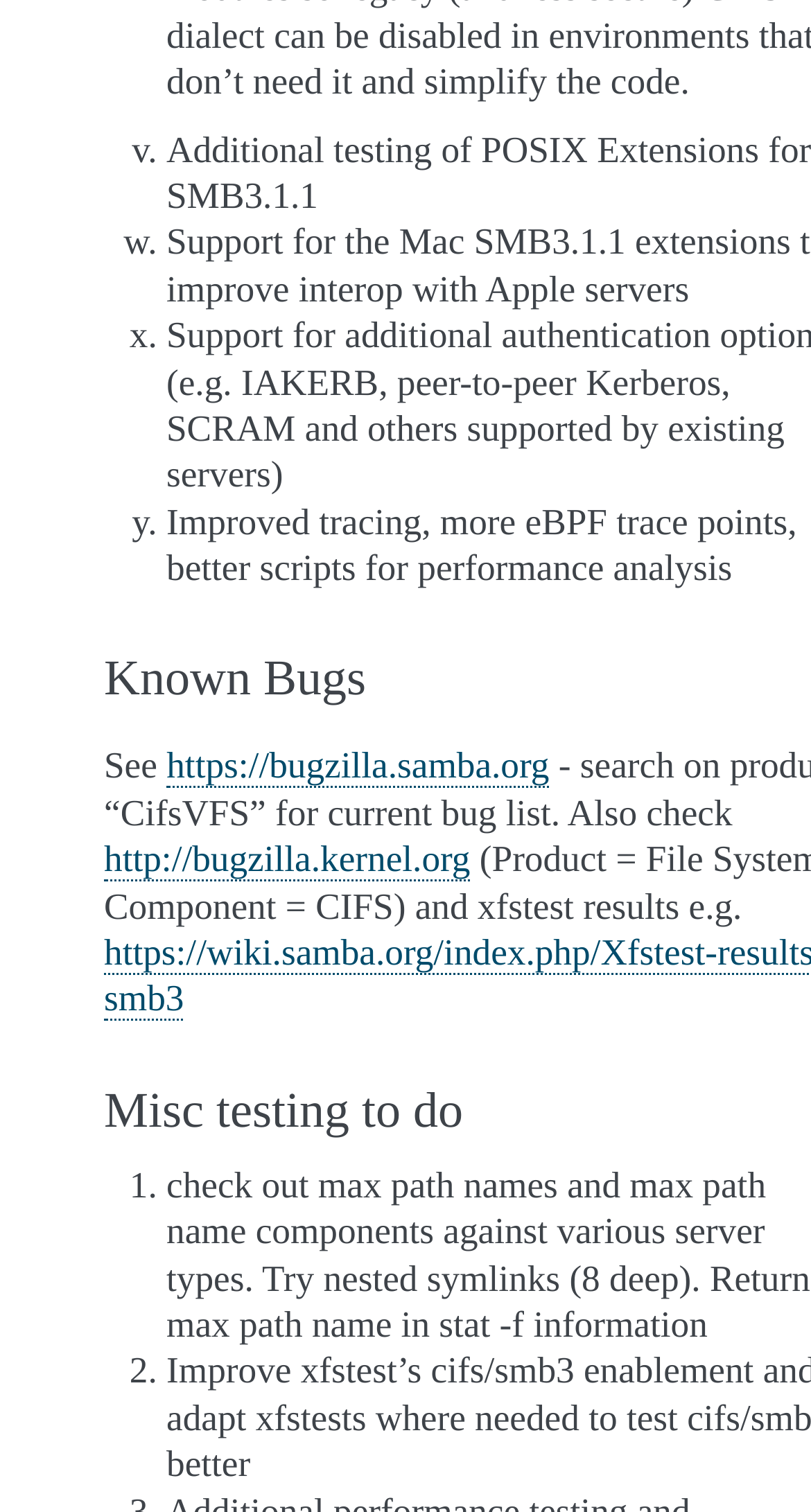How many list markers are there?
Refer to the image and provide a concise answer in one word or phrase.

6